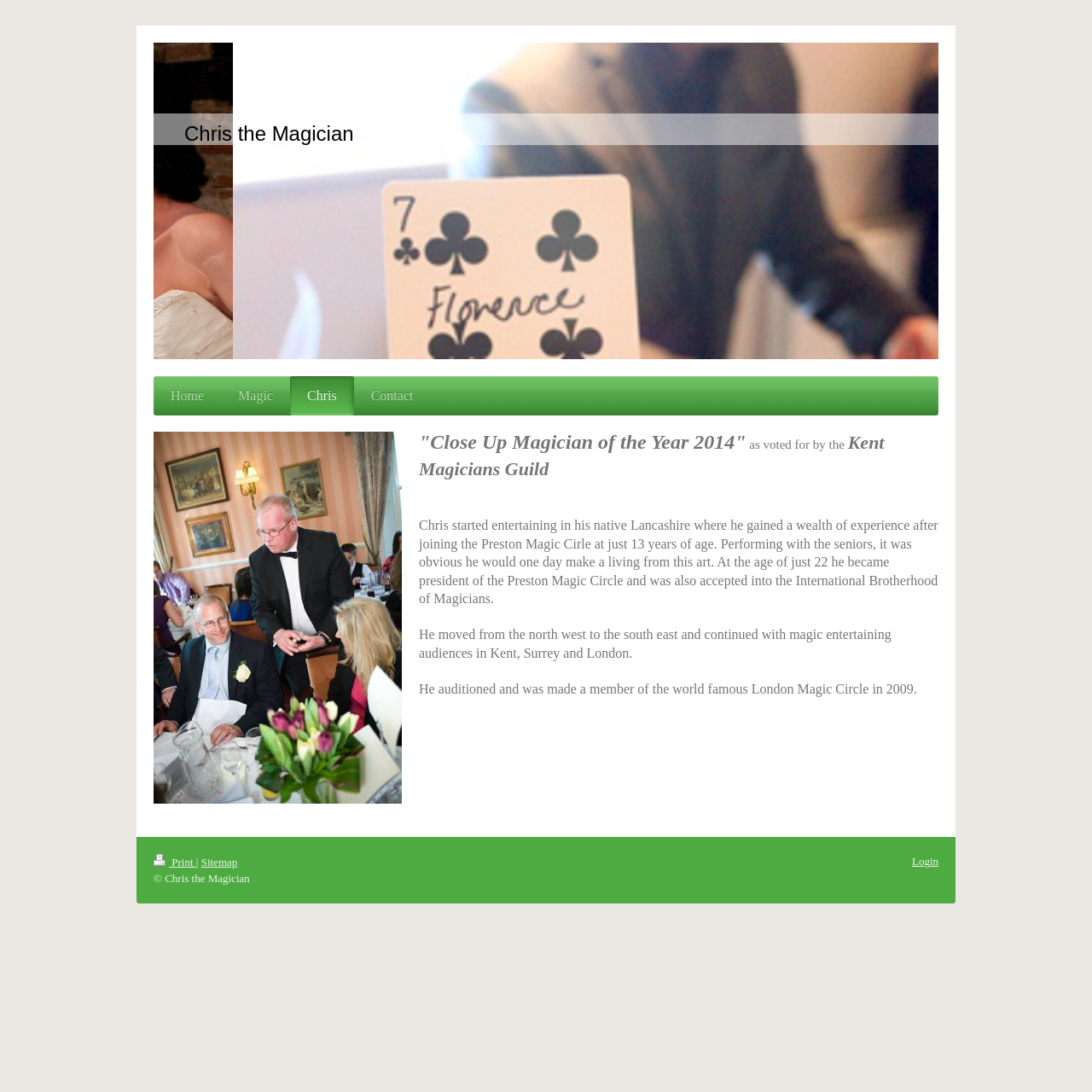Give a succinct answer to this question in a single word or phrase: 
What is the name of the famous magic circle Chris was made a member of in 2009?

London Magic Circle